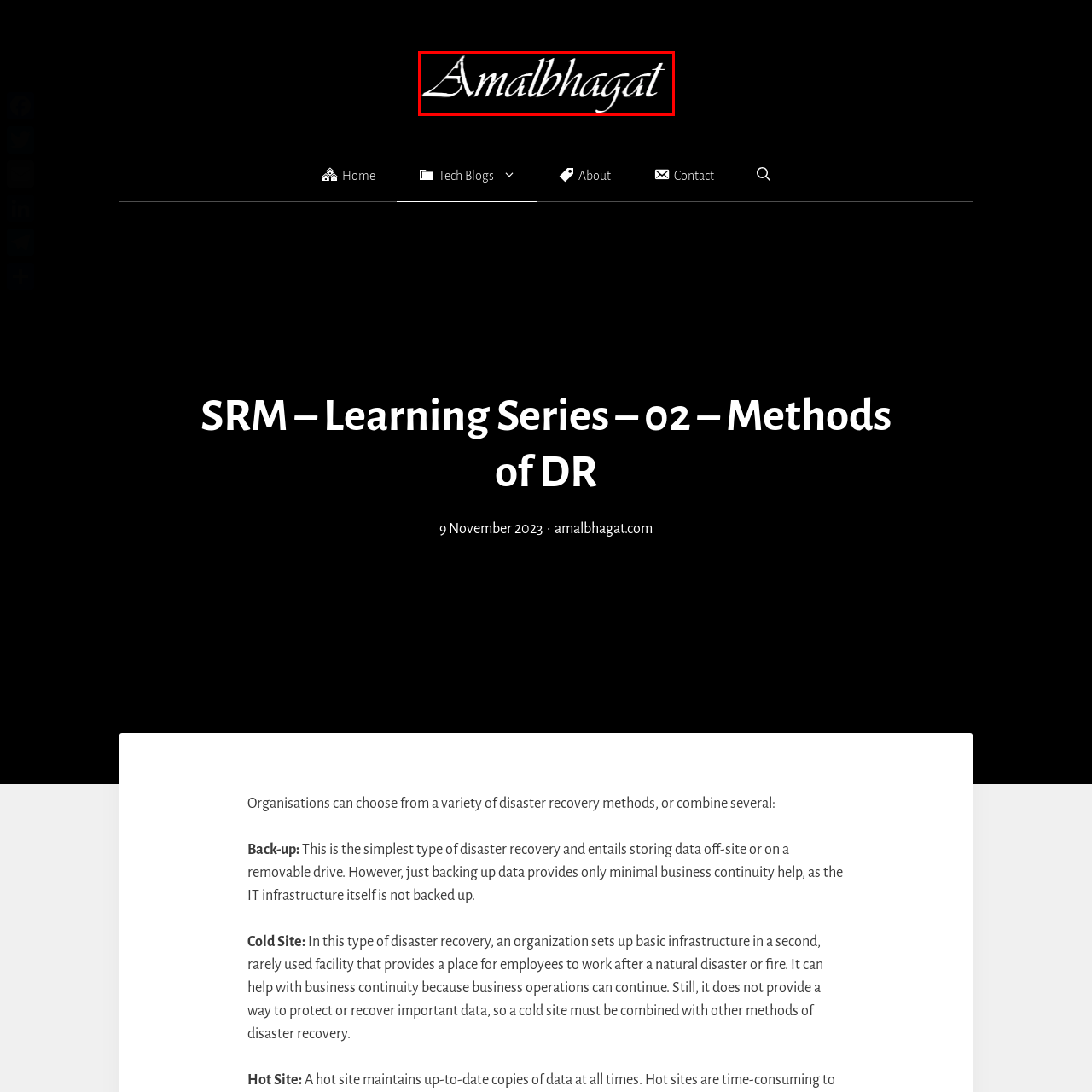Examine the image within the red border and provide a concise answer: What is the font style of the text 'Amalbhagat'?

elegant and artistic